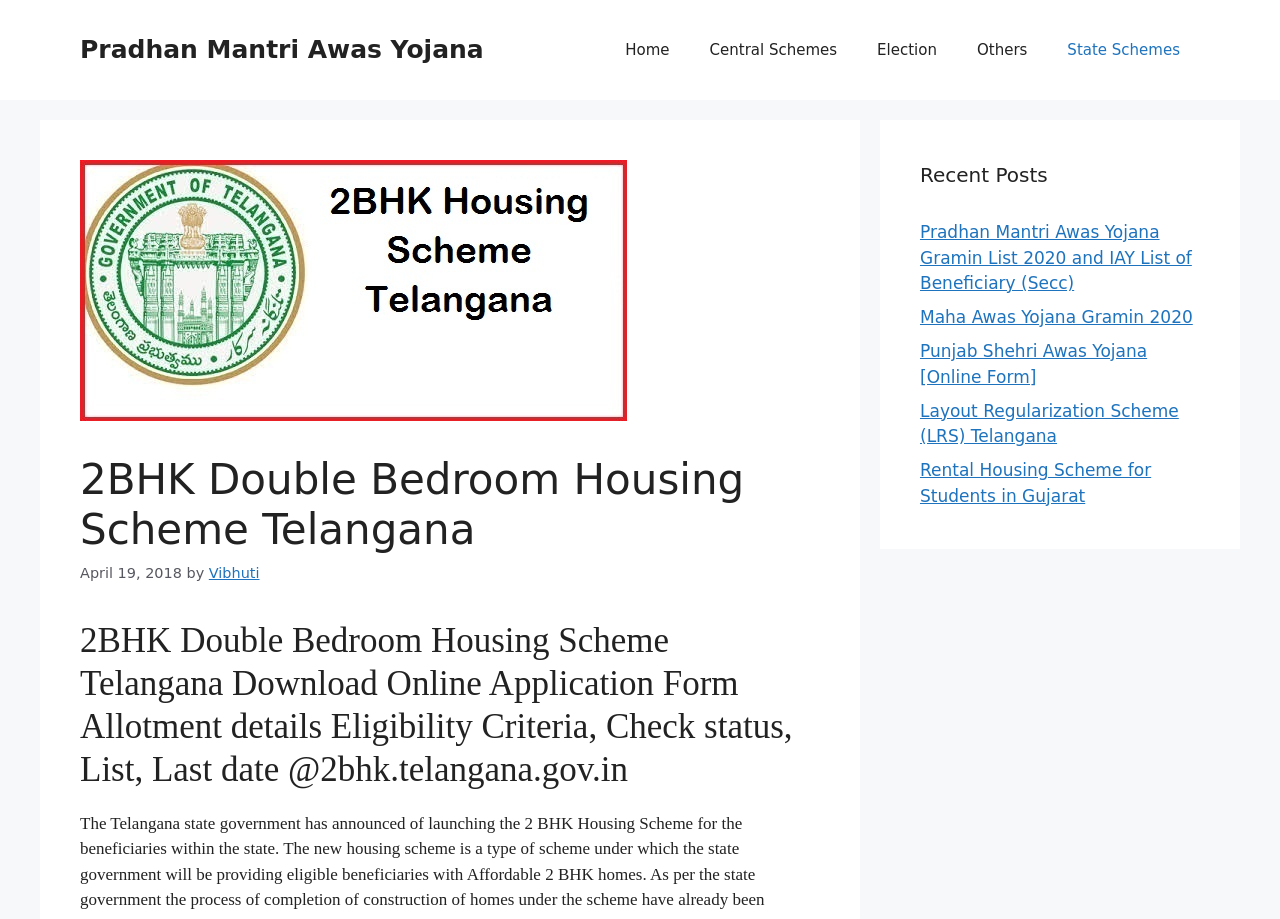Find and specify the bounding box coordinates that correspond to the clickable region for the instruction: "Visit the 'Pradhan Mantri Awas Yojana Gramin List 2020 and IAY List of Beneficiary (Secc)' page".

[0.719, 0.242, 0.931, 0.319]